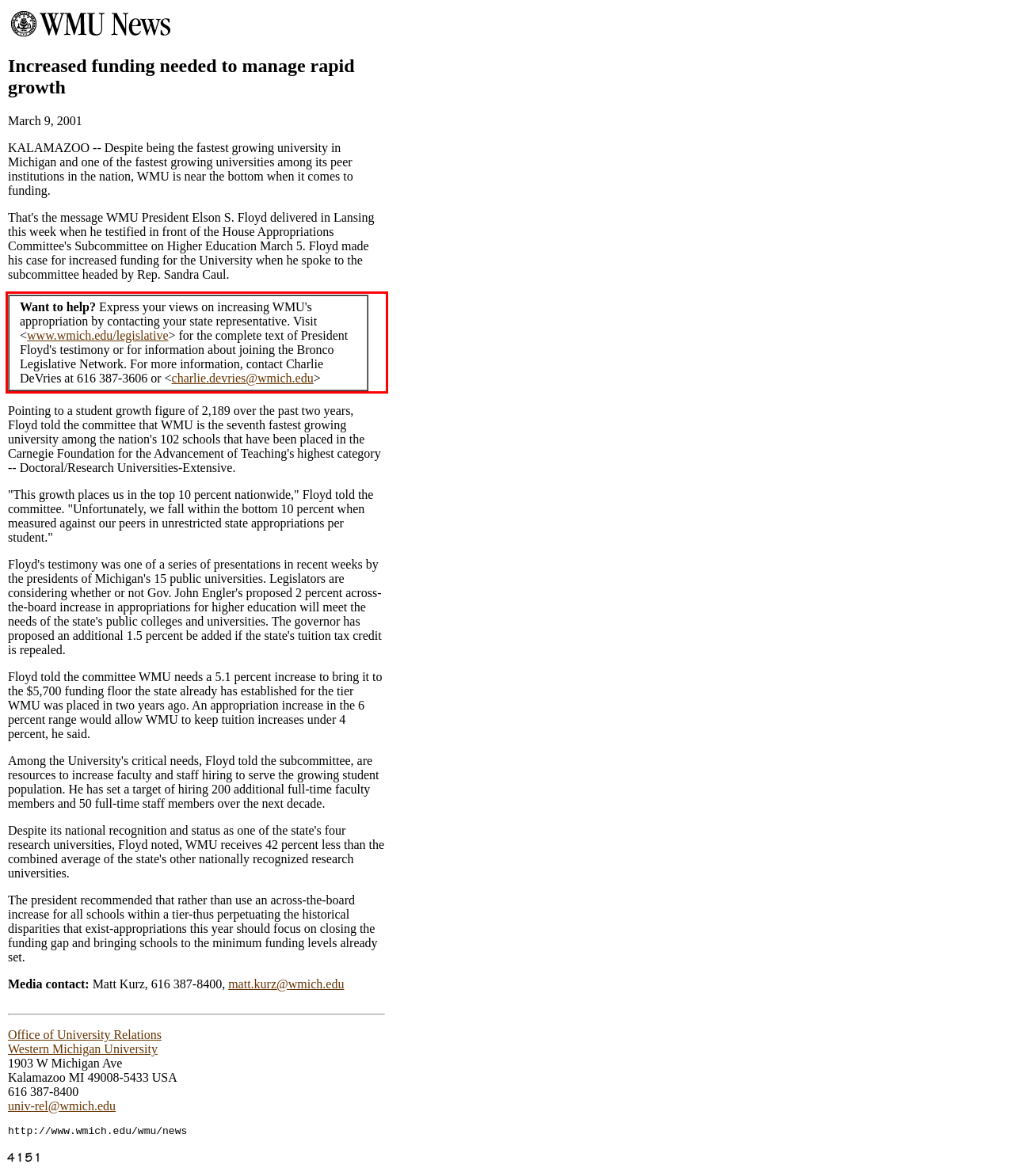Please perform OCR on the UI element surrounded by the red bounding box in the given webpage screenshot and extract its text content.

Want to help? Express your views on increasing WMU's appropriation by contacting your state representative. Visit <www.wmich.edu/legislative> for the complete text of President Floyd's testimony or for information about joining the Bronco Legislative Network. For more information, contact Charlie DeVries at 616 387-3606 or <charlie.devries@wmich.edu>